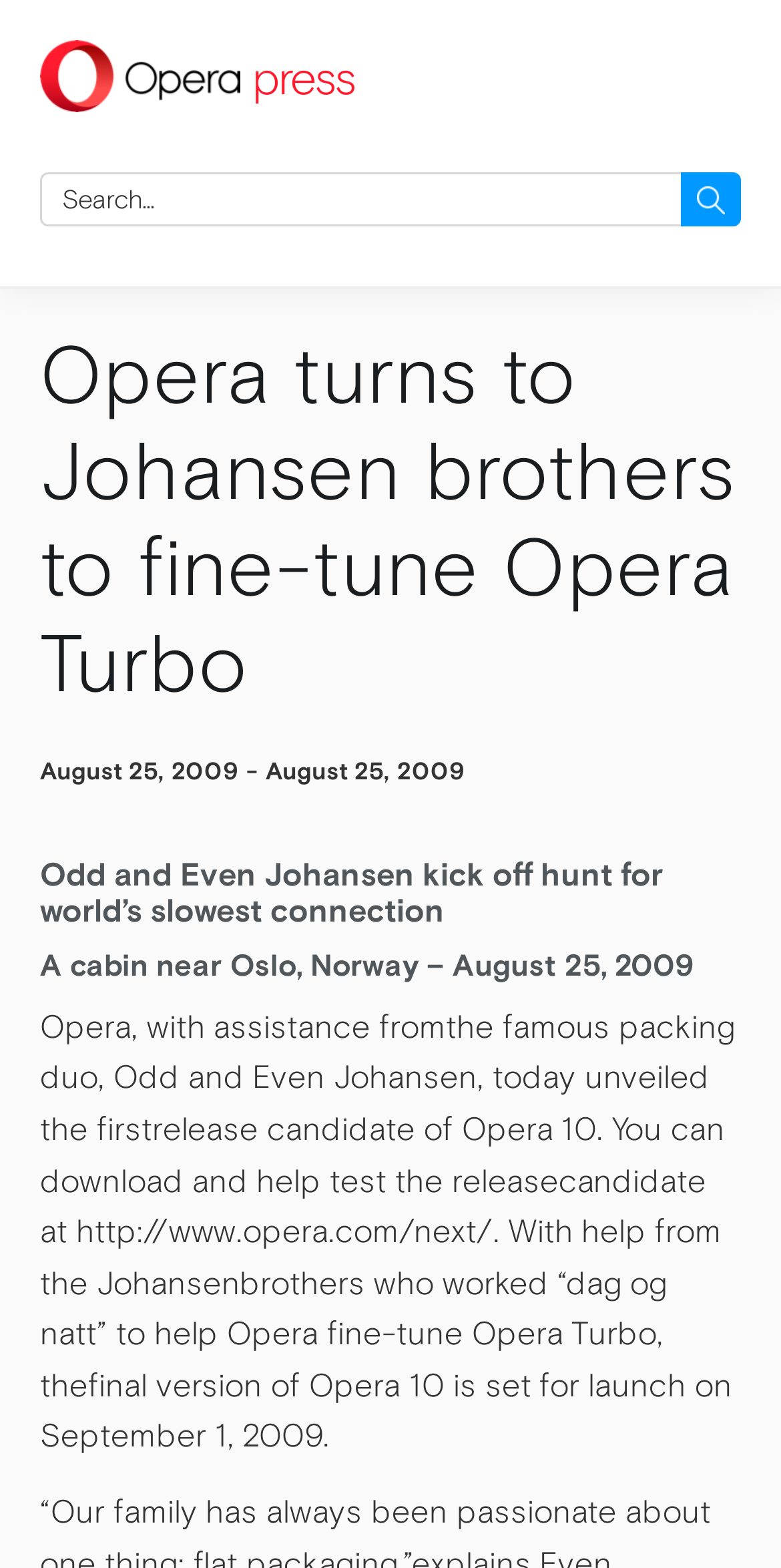Please give a succinct answer to the question in one word or phrase:
Who assisted Opera in fine-tuning Opera Turbo?

Odd and Even Johansen